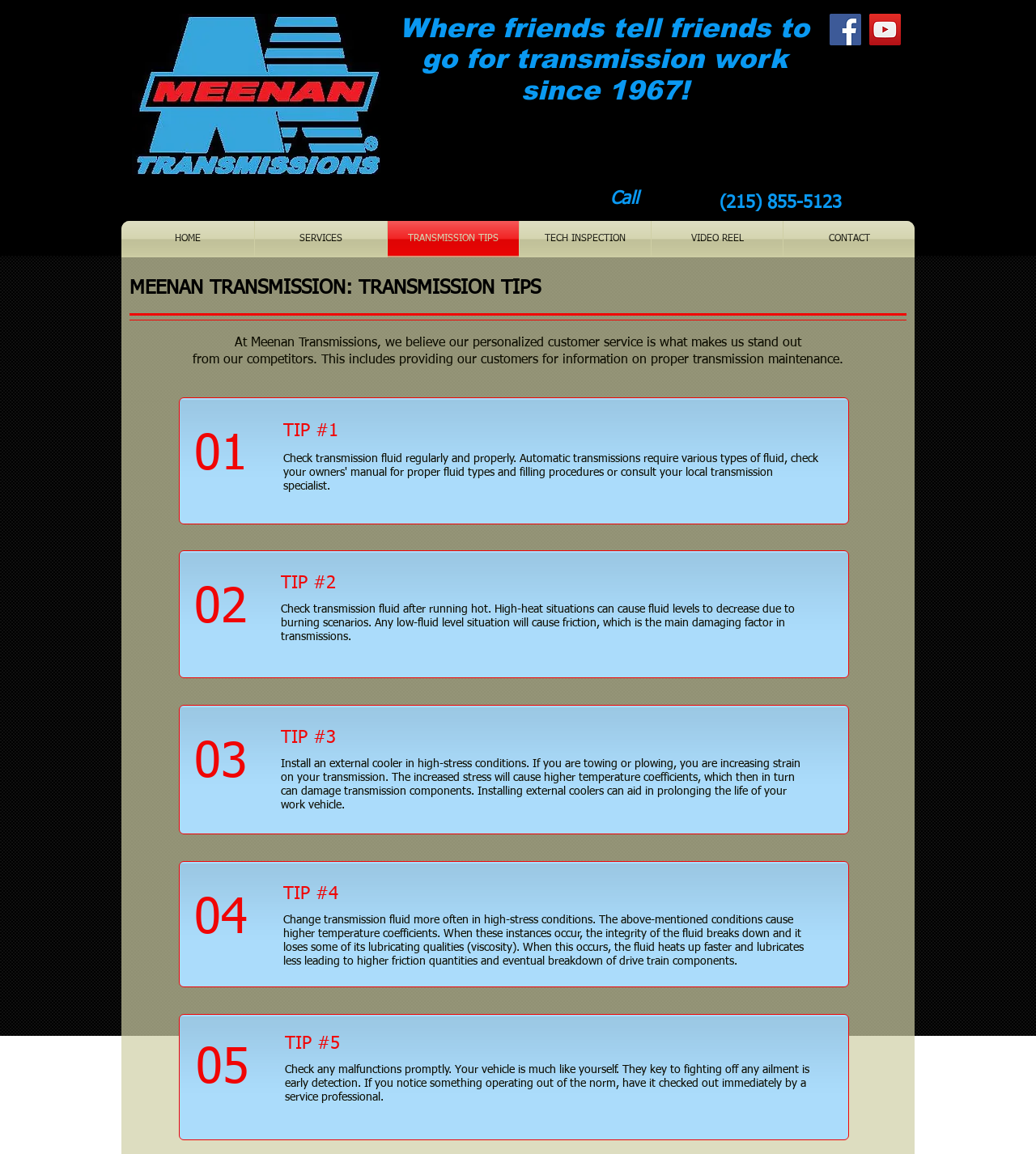Identify the bounding box coordinates necessary to click and complete the given instruction: "Click the Facebook Social Icon".

[0.801, 0.012, 0.831, 0.039]